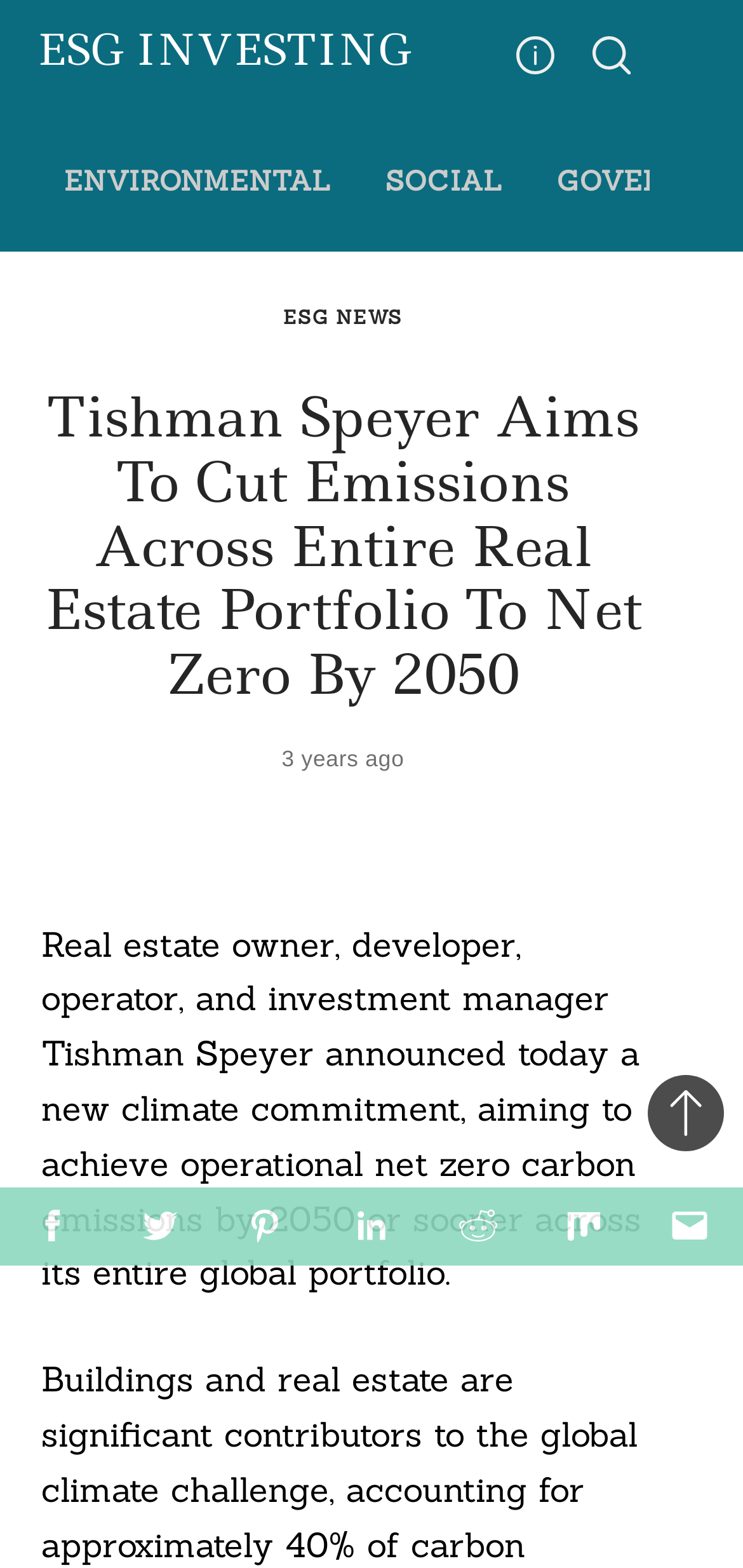What is the time frame for the company's climate commitment?
Please provide a single word or phrase in response based on the screenshot.

By 2050 or sooner